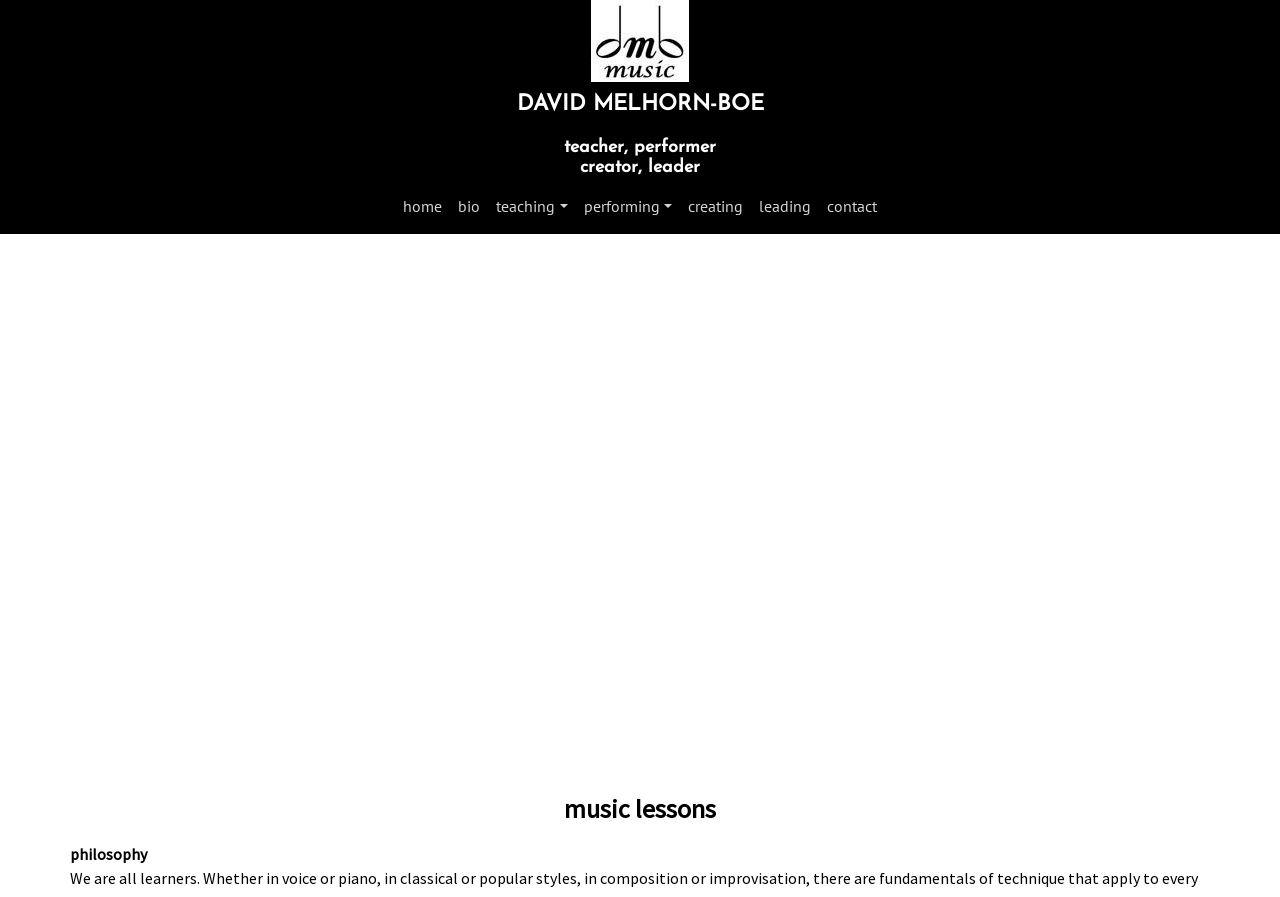How many links are present in the navigation menu?
Answer the question using a single word or phrase, according to the image.

6